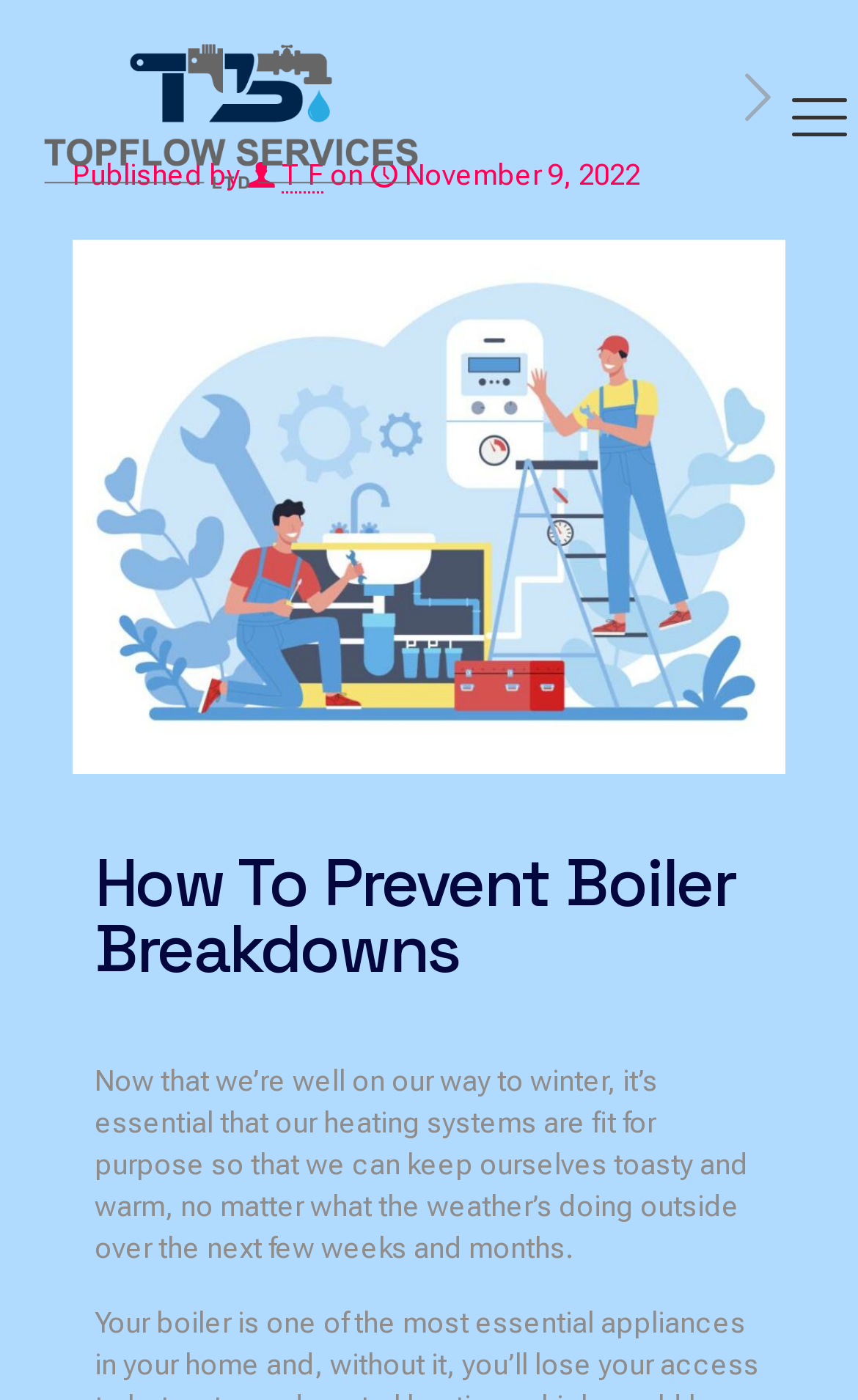Give a one-word or phrase response to the following question: What is the name of the company?

TOPFLOW-SERVICES-LTD